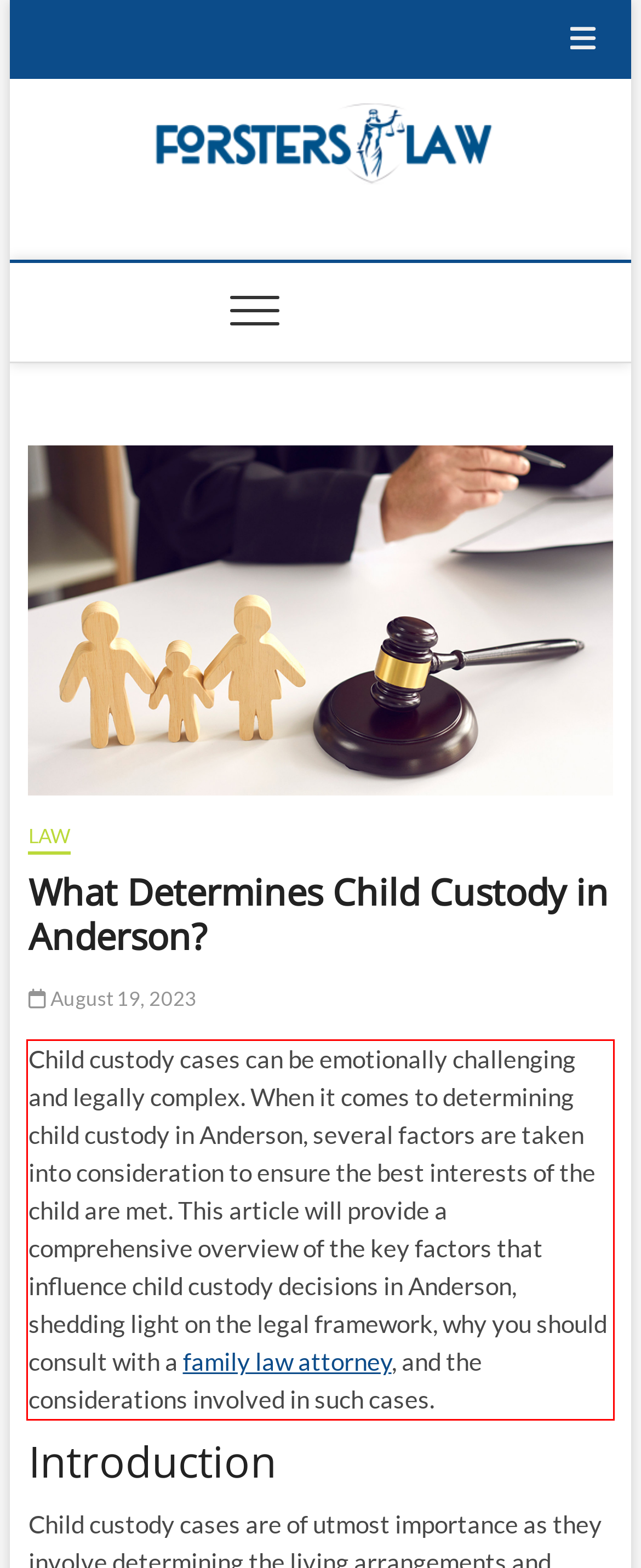Using the webpage screenshot, recognize and capture the text within the red bounding box.

Child custody cases can be emotionally challenging and legally complex. When it comes to determining child custody in Anderson, several factors are taken into consideration to ensure the best interests of the child are met. This article will provide a comprehensive overview of the key factors that influence child custody decisions in Anderson, shedding light on the legal framework, why you should consult with a family law attorney, and the considerations involved in such cases.